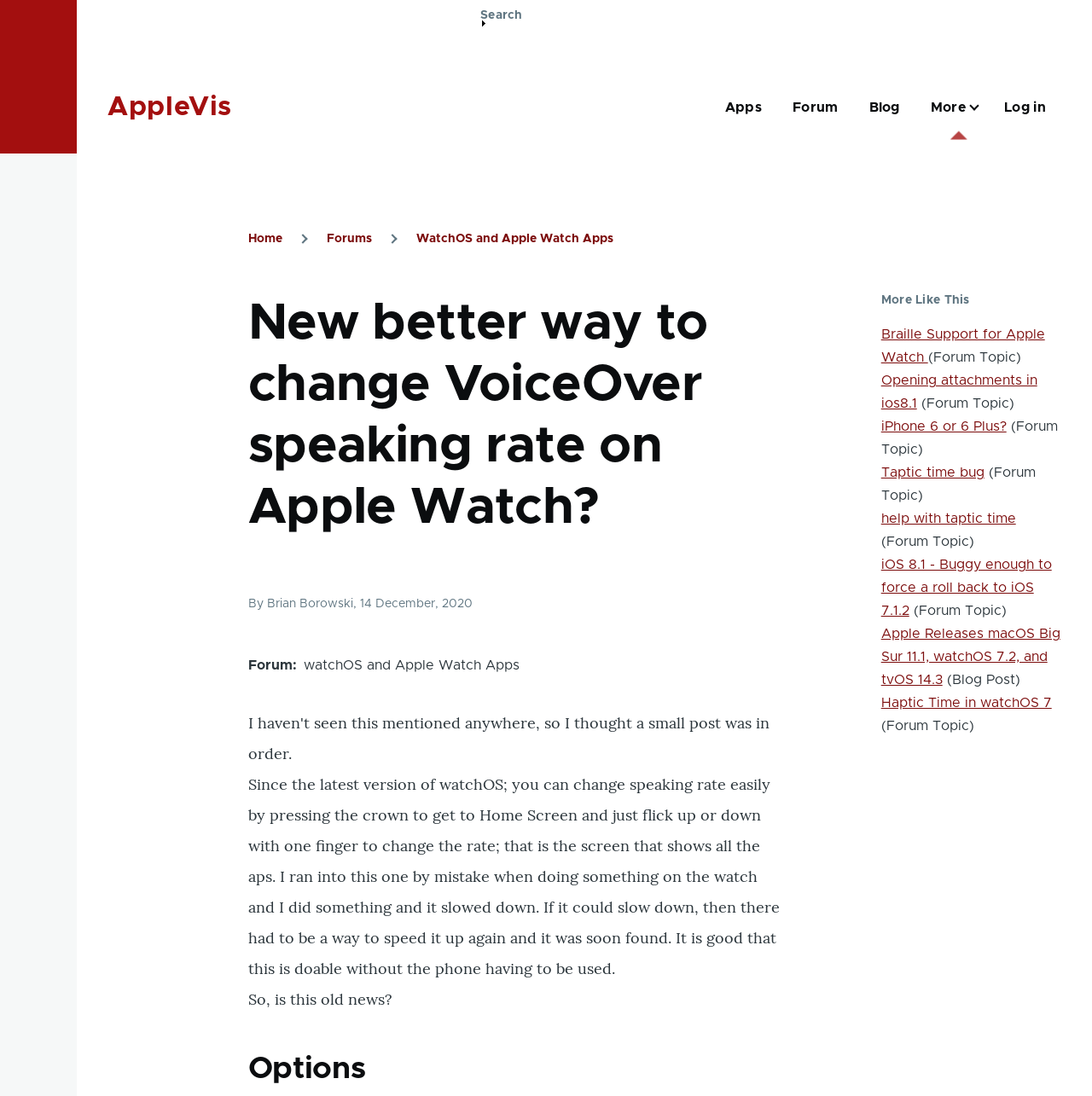Please mark the clickable region by giving the bounding box coordinates needed to complete this instruction: "Check the 'What's new' section".

None